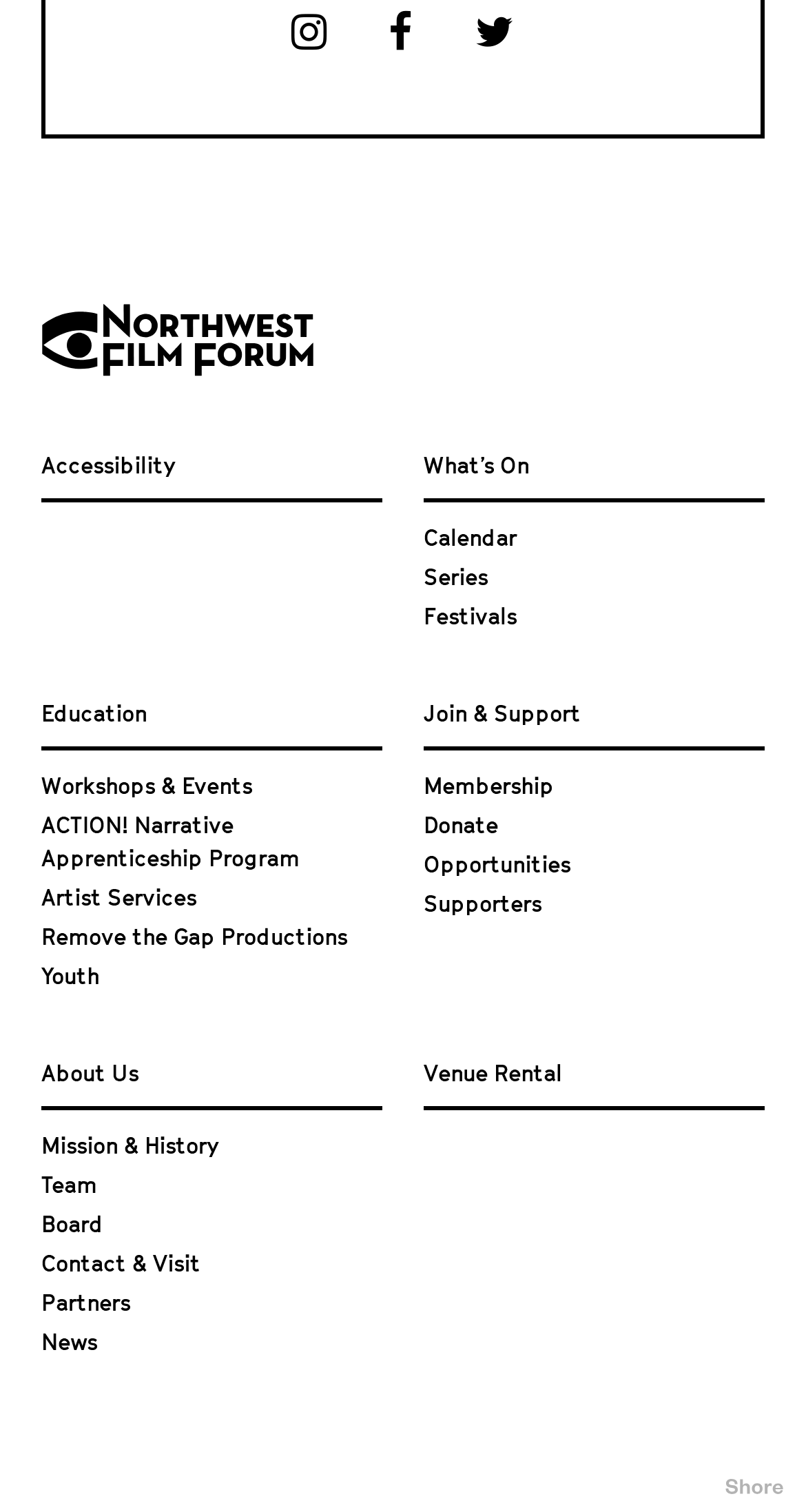Kindly provide the bounding box coordinates of the section you need to click on to fulfill the given instruction: "Read News".

[0.051, 0.883, 0.121, 0.892]